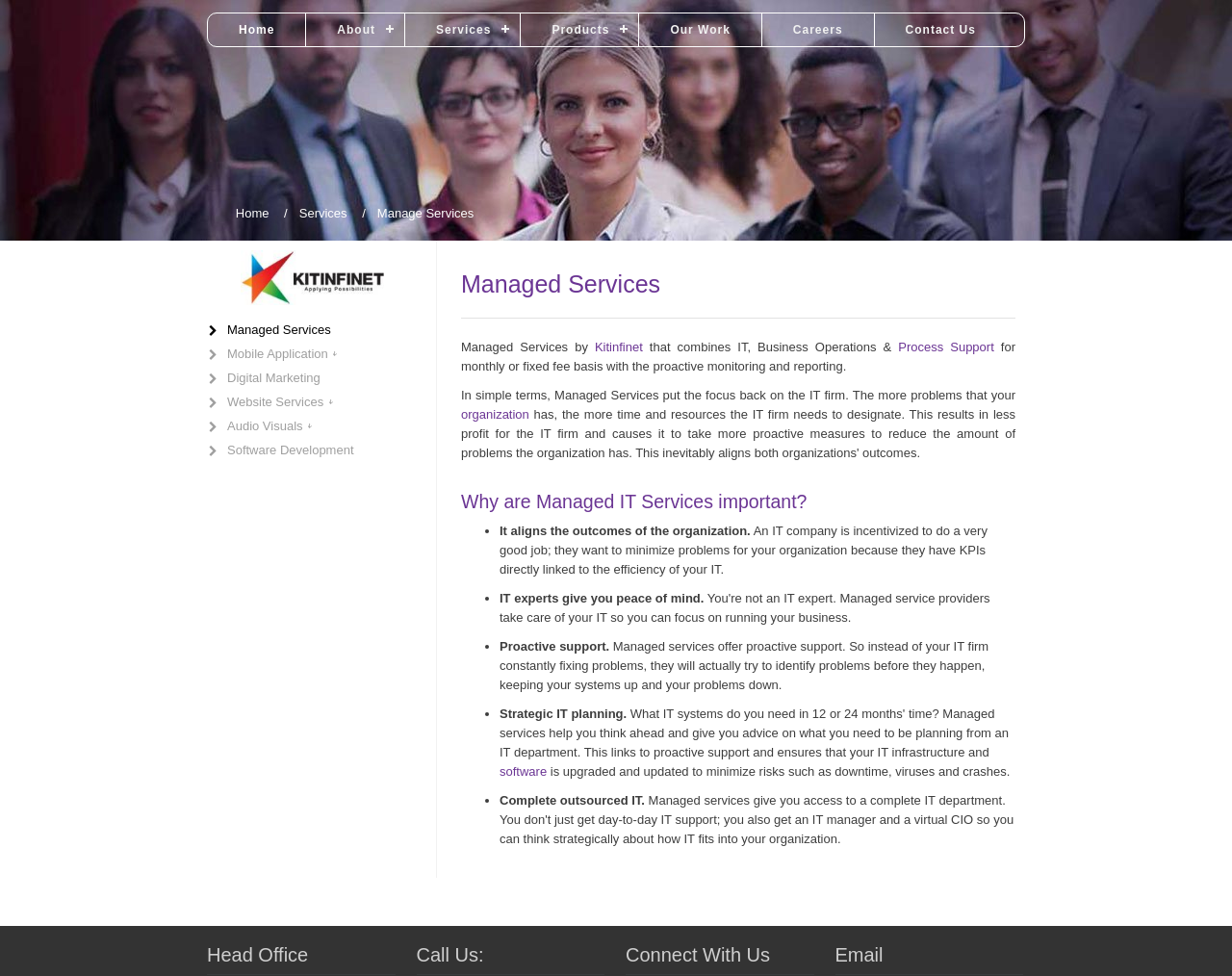Bounding box coordinates are specified in the format (top-left x, top-left y, bottom-right x, bottom-right y). All values are floating point numbers bounded between 0 and 1. Please provide the bounding box coordinate of the region this sentence describes: Software Development

[0.176, 0.449, 0.339, 0.473]